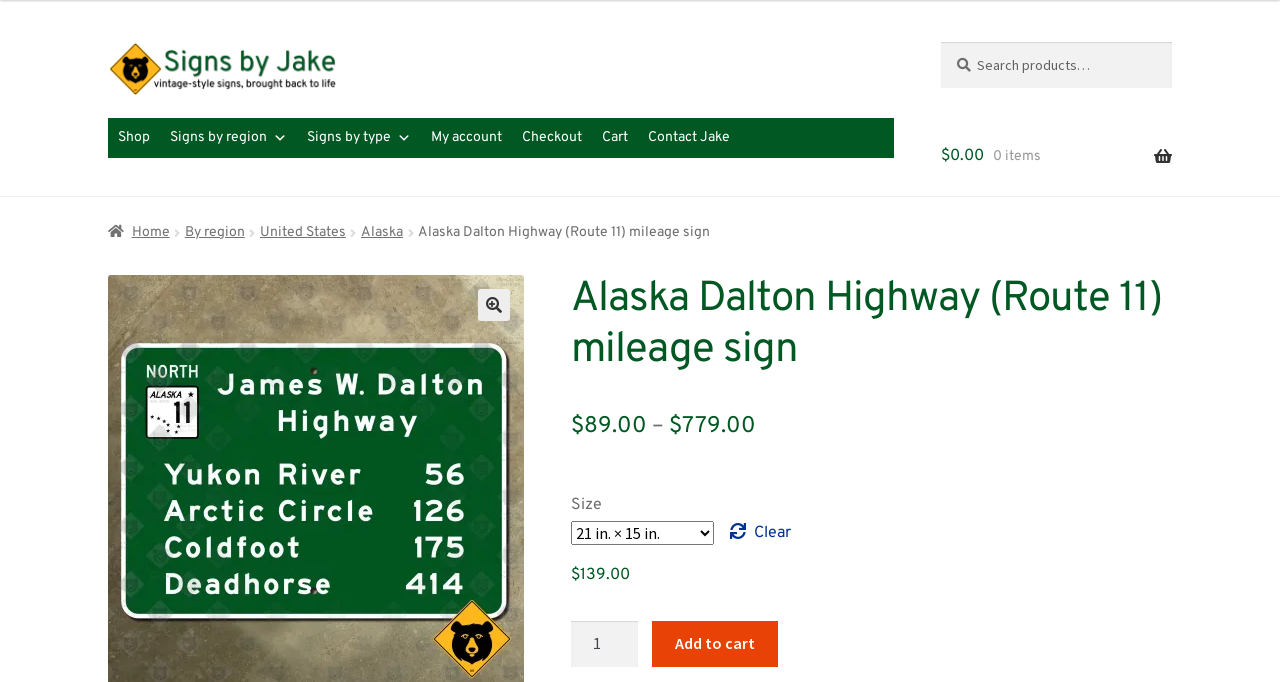Provide your answer in one word or a succinct phrase for the question: 
What is the function of the 'Add to cart' button?

To add the sign to the cart